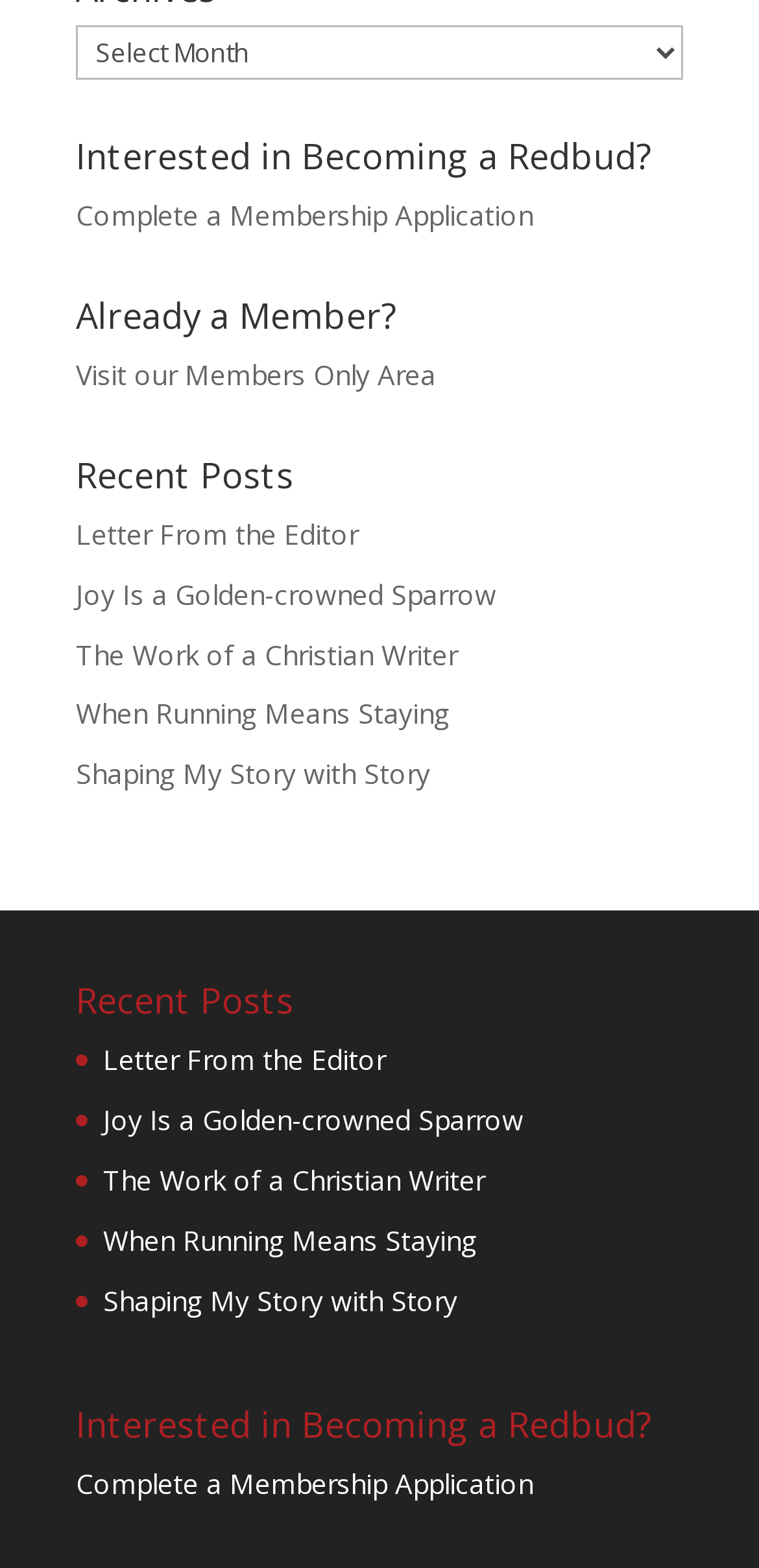Determine the bounding box coordinates of the section I need to click to execute the following instruction: "Read the 'Letter From the Editor'". Provide the coordinates as four float numbers between 0 and 1, i.e., [left, top, right, bottom].

[0.1, 0.329, 0.472, 0.352]